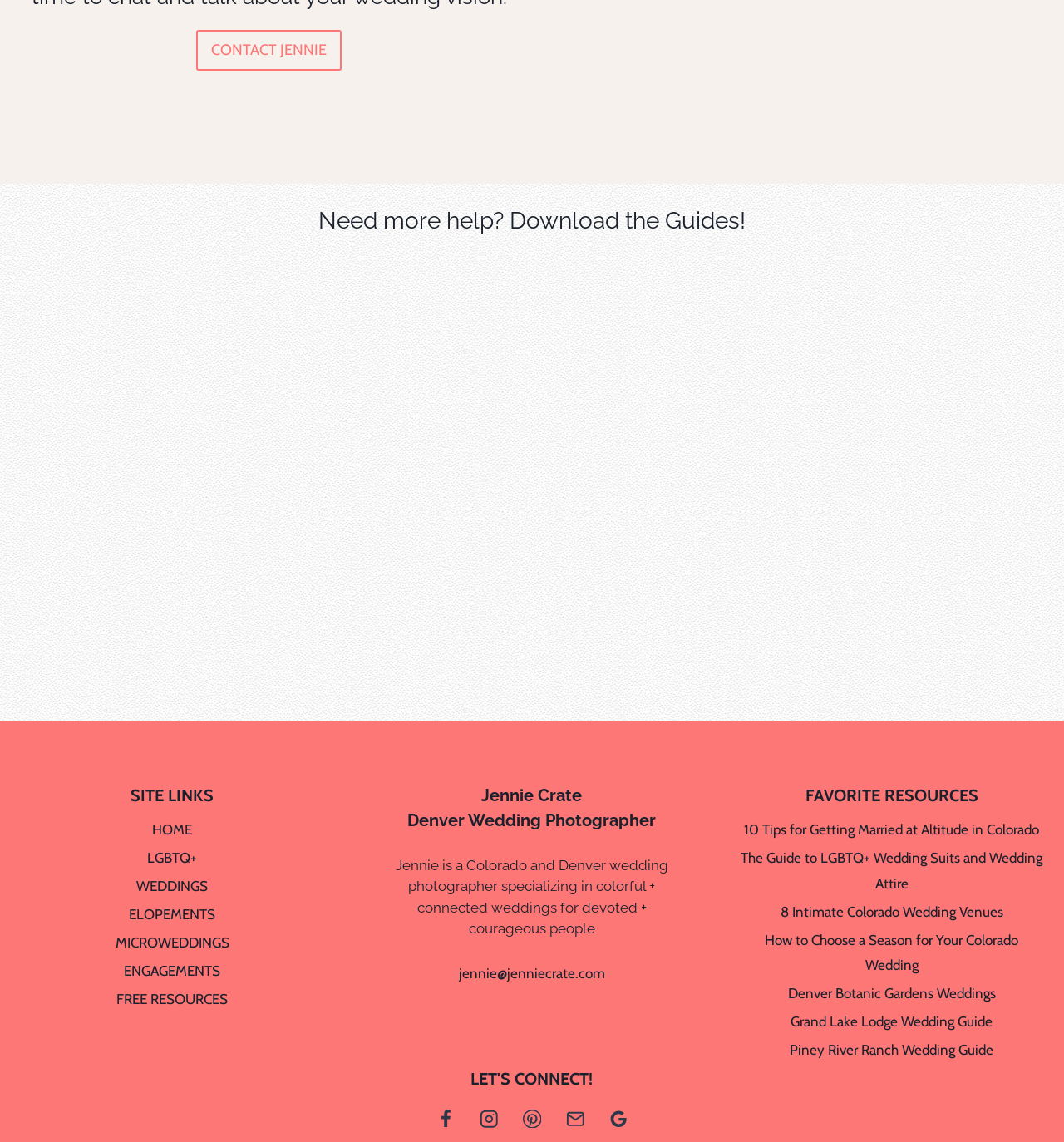What is the title of the second heading?
Make sure to answer the question with a detailed and comprehensive explanation.

The second heading is 'Need more help? Download the Guides!', which suggests that the webpage is offering guides for people who need more help.